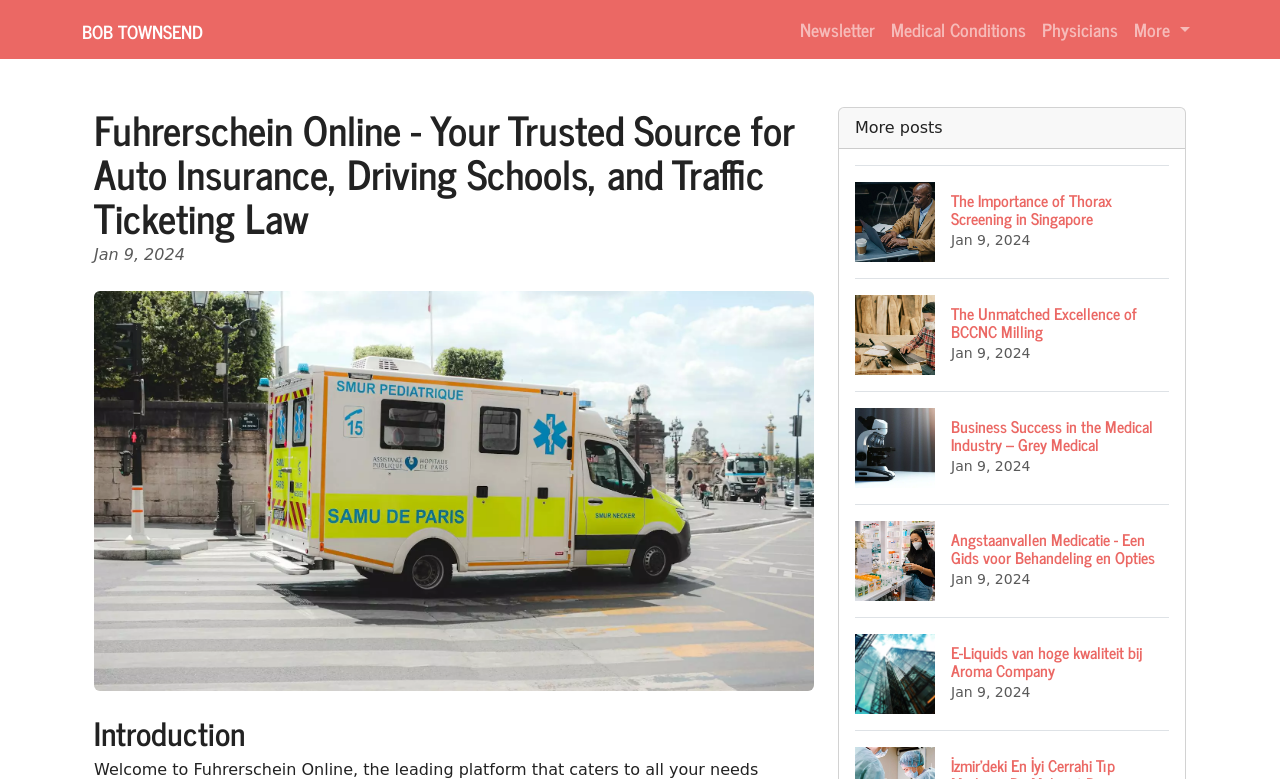Identify the bounding box coordinates for the element that needs to be clicked to fulfill this instruction: "Open the 'Newsletter' page". Provide the coordinates in the format of four float numbers between 0 and 1: [left, top, right, bottom].

[0.619, 0.01, 0.69, 0.065]